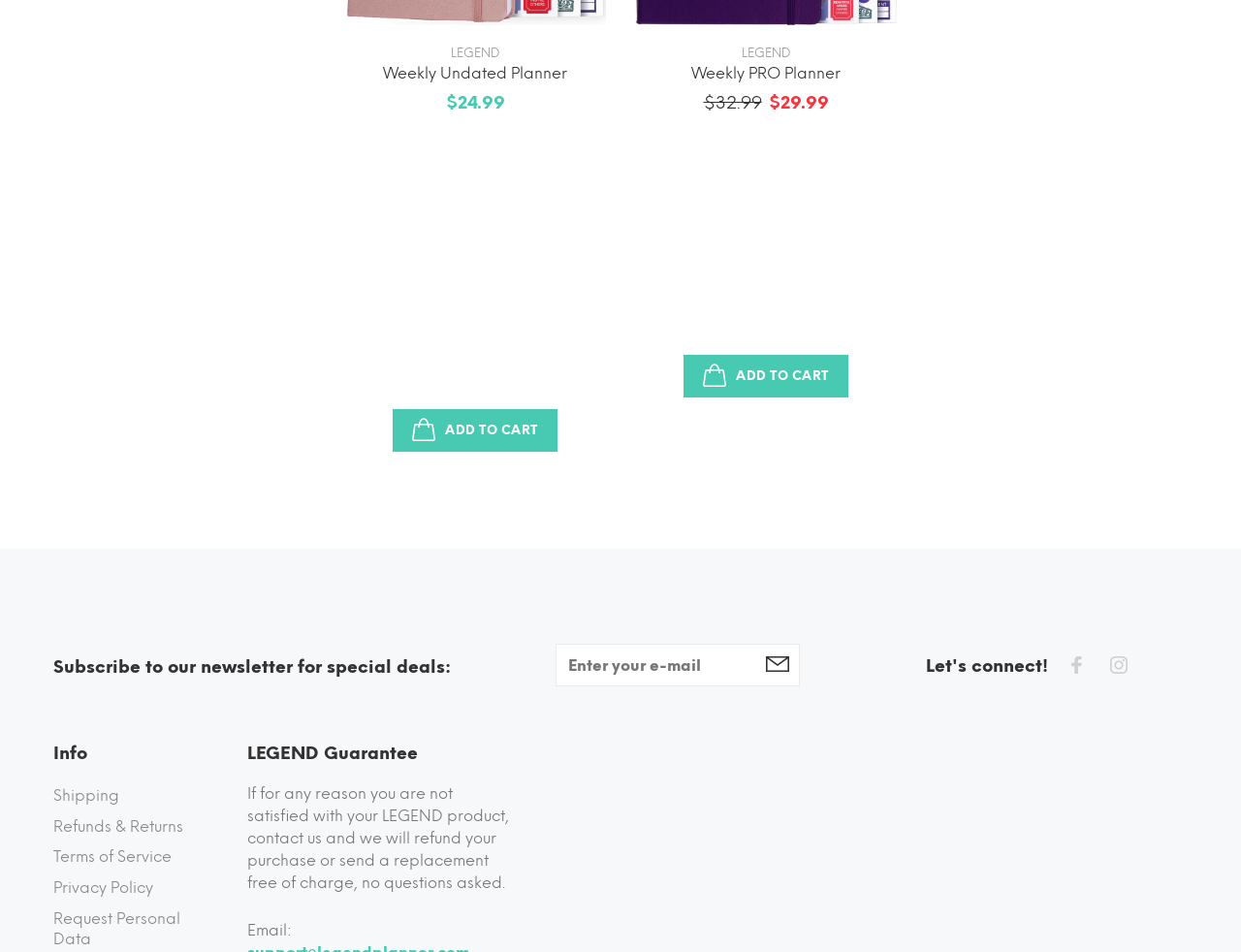Please identify the bounding box coordinates of where to click in order to follow the instruction: "View the post 'Reviving Nostalgia: Exploring the Raspberry Commodore 64 Journey'".

None